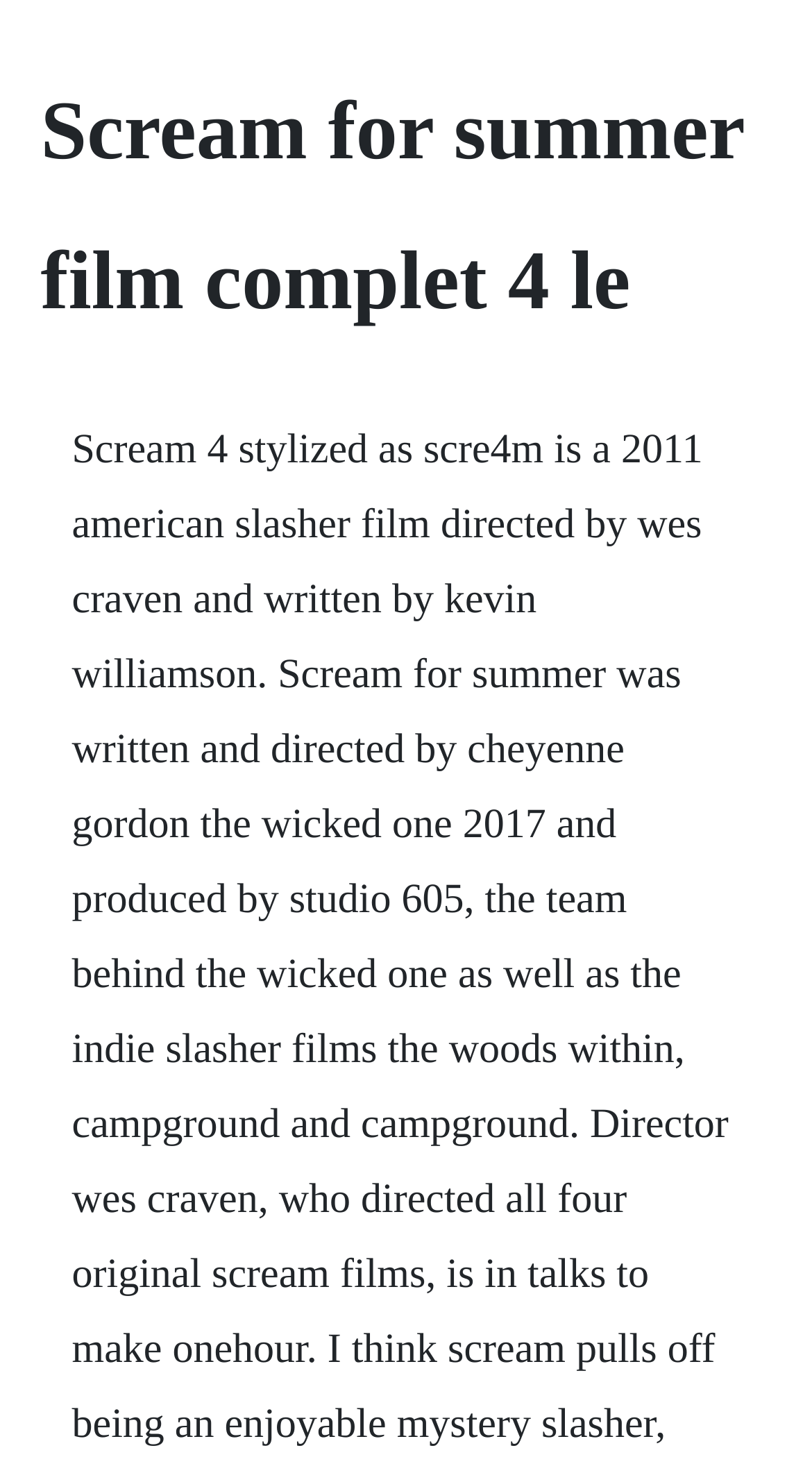Find and generate the main title of the webpage.

Scream for summer film complet 4 le